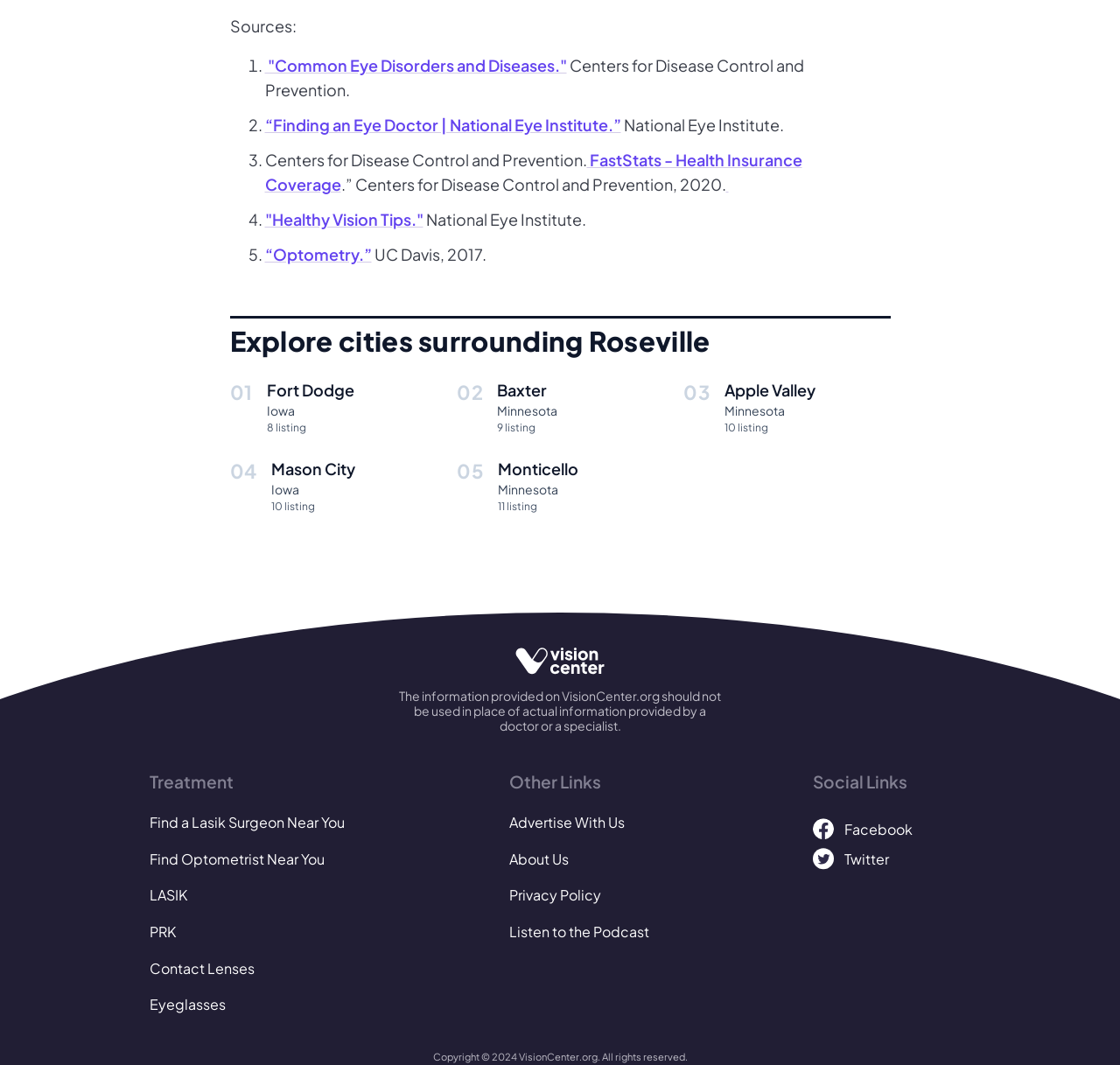What is the topic of the webpage?
Respond to the question with a single word or phrase according to the image.

Eye care